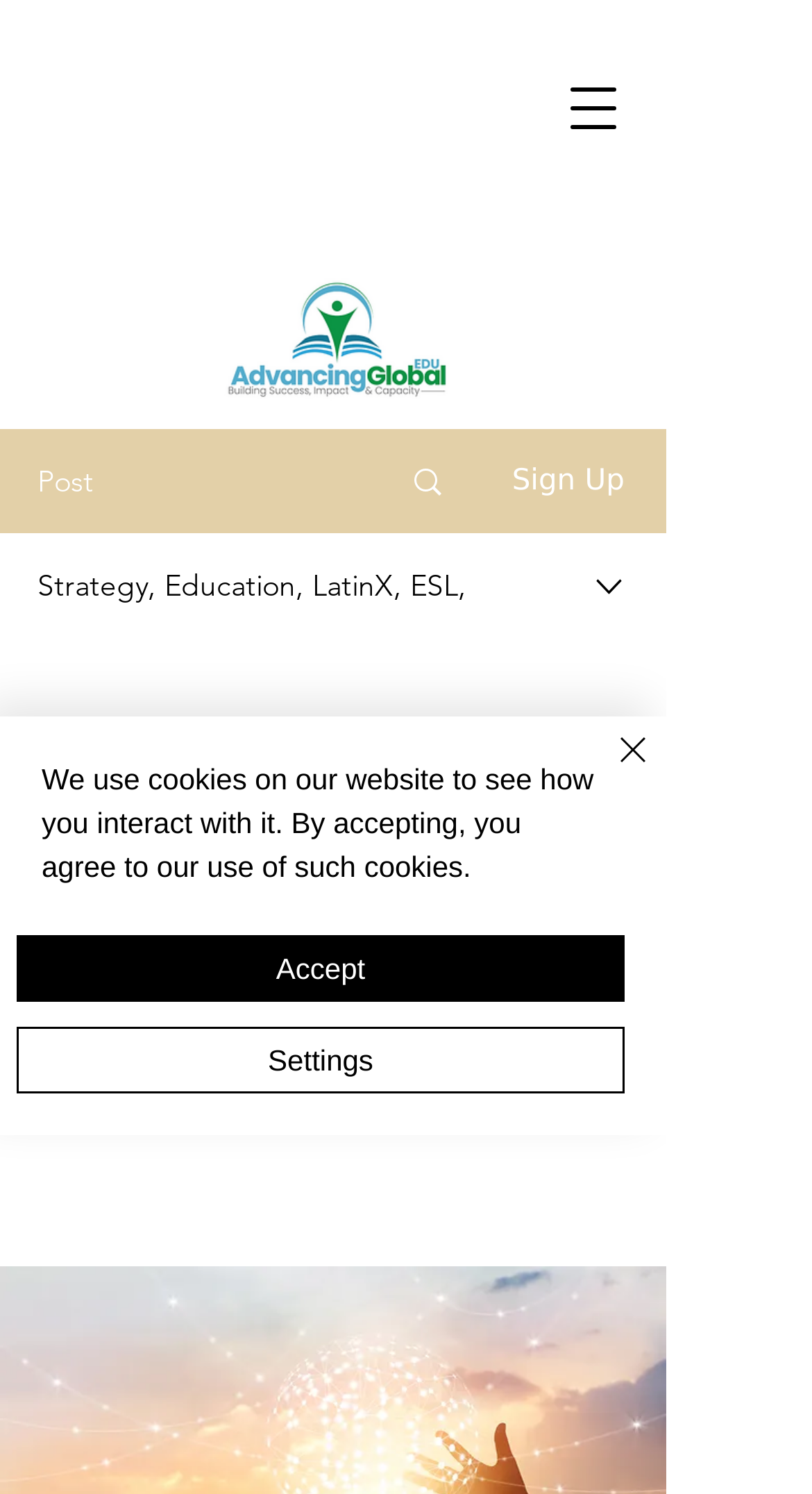How long does it take to read the post?
Please respond to the question thoroughly and include all relevant details.

I found the time it takes to read the post by looking at the generic element with the text '3 min' which is located inside the combobox element.